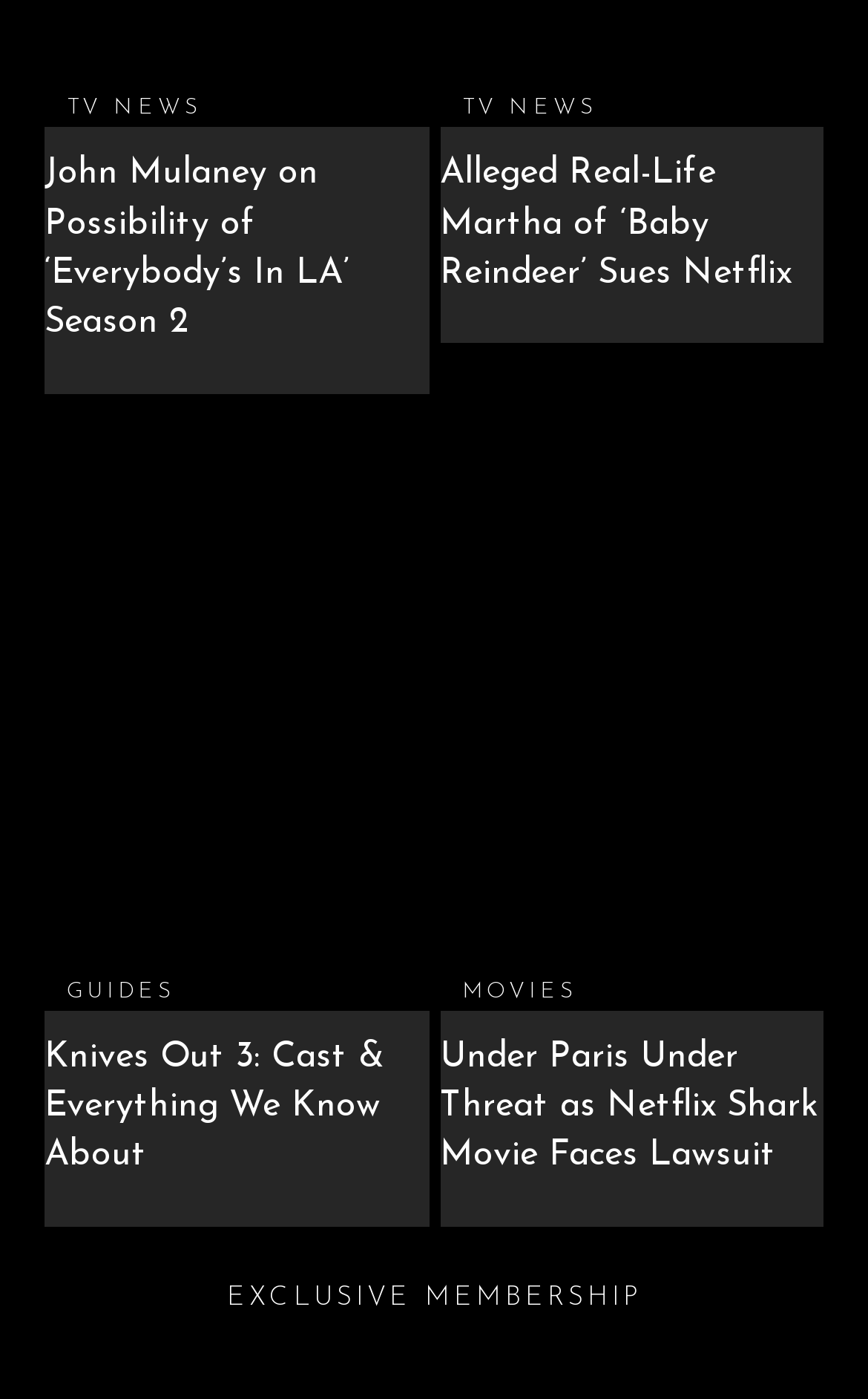Identify the bounding box of the UI element described as follows: "Guides". Provide the coordinates as four float numbers in the range of 0 to 1 [left, top, right, bottom].

[0.051, 0.693, 0.228, 0.722]